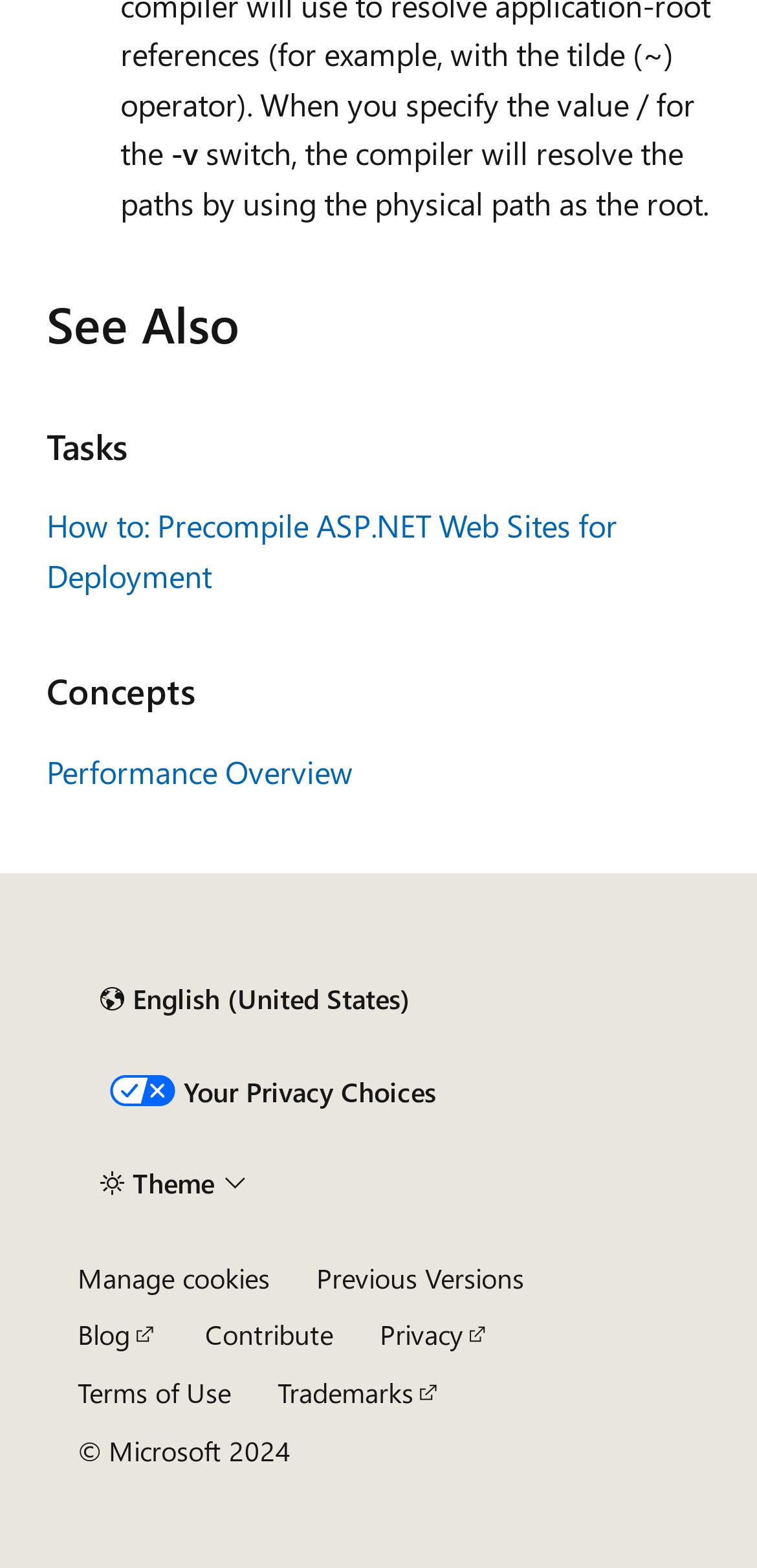Identify the bounding box for the described UI element. Provide the coordinates in (top-left x, top-left y, bottom-right x, bottom-right y) format with values ranging from 0 to 1: Blog

[0.103, 0.84, 0.209, 0.863]